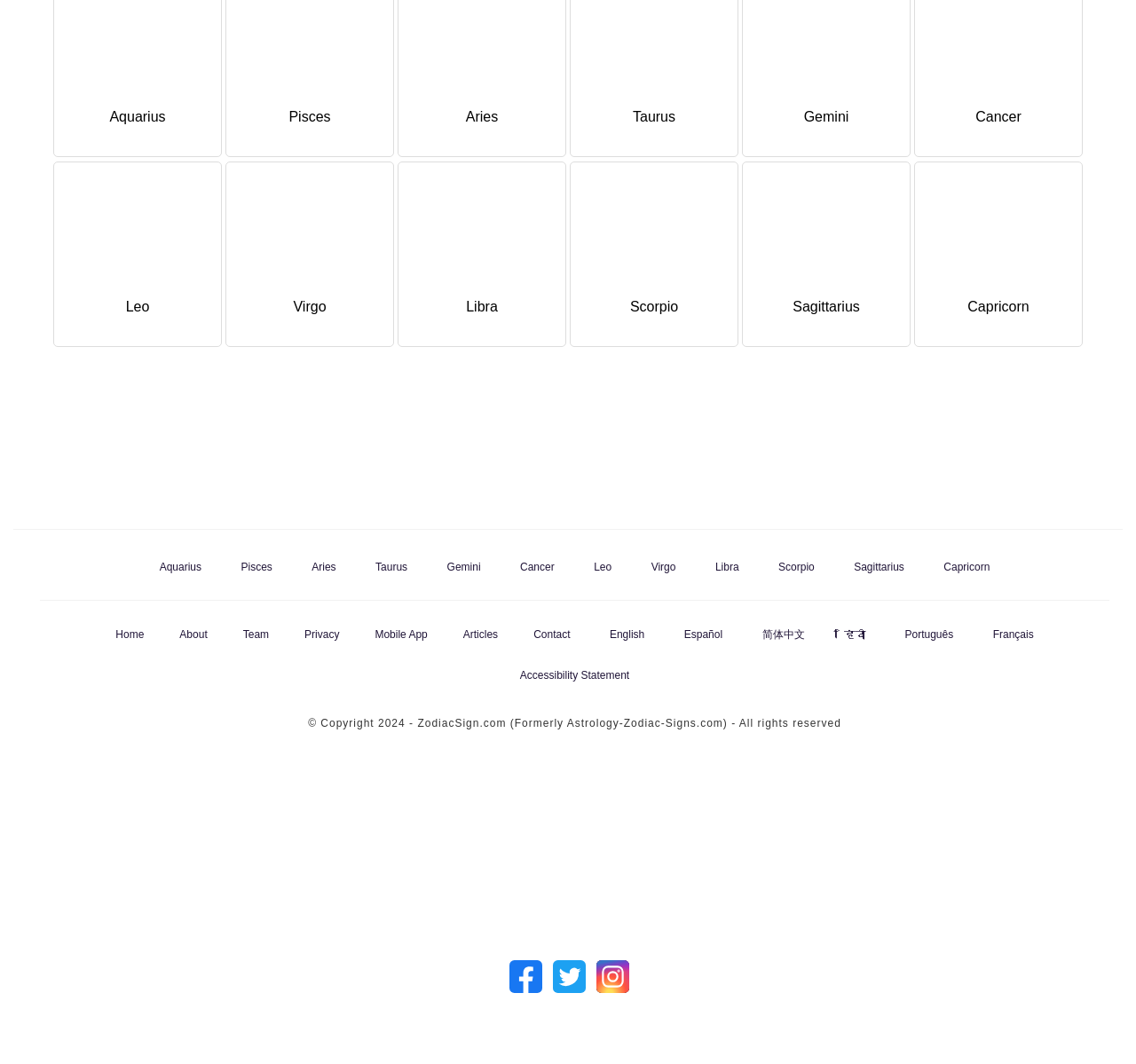Find the bounding box coordinates of the element you need to click on to perform this action: 'Click on the link 'Cat5e waterproof connector''. The coordinates should be represented by four float values between 0 and 1, in the format [left, top, right, bottom].

None